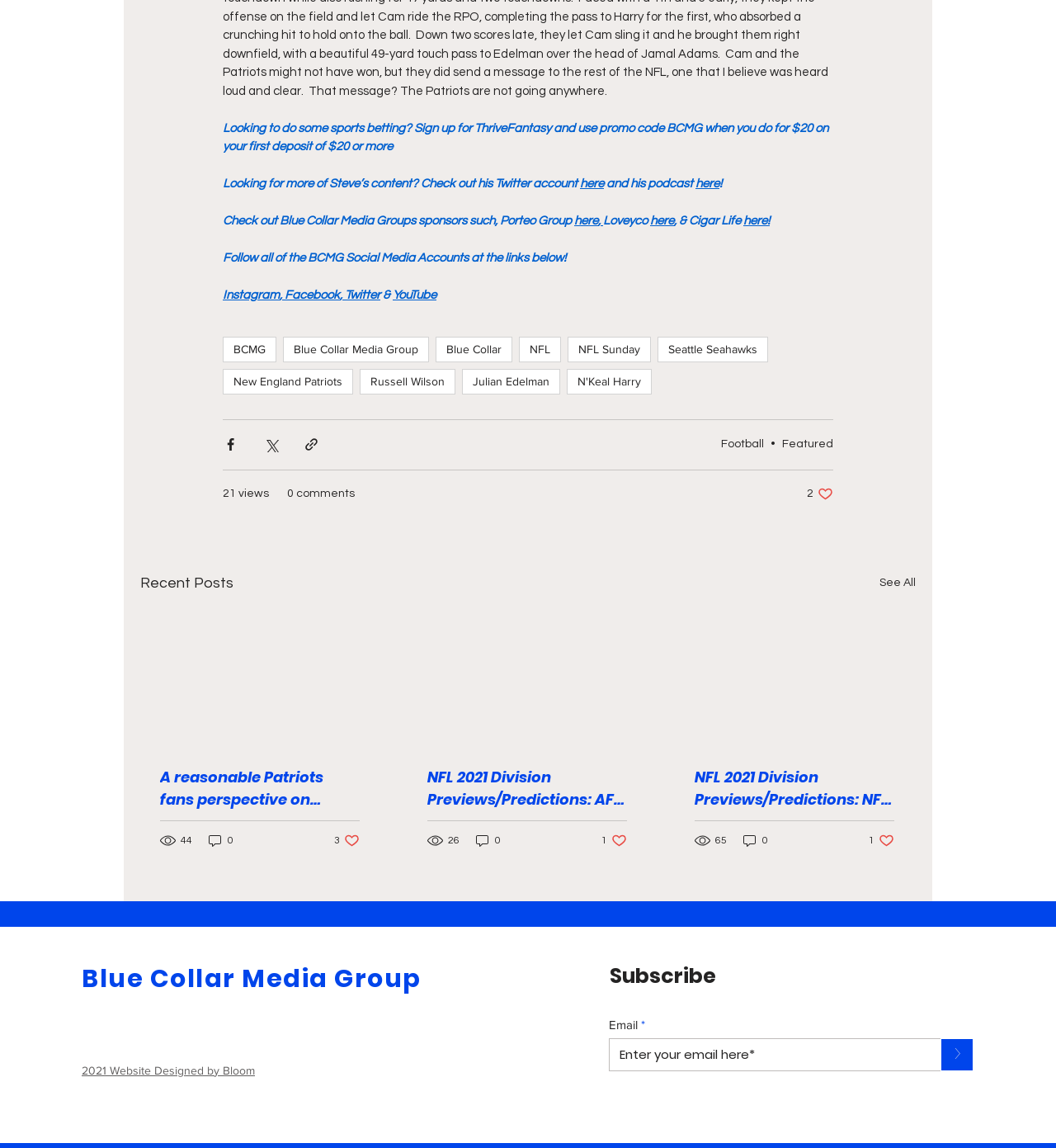How many views does the first article have?
Can you give a detailed and elaborate answer to the question?

The number of views for the first article can be found below the article title, where it says '44 views' in a generic element.